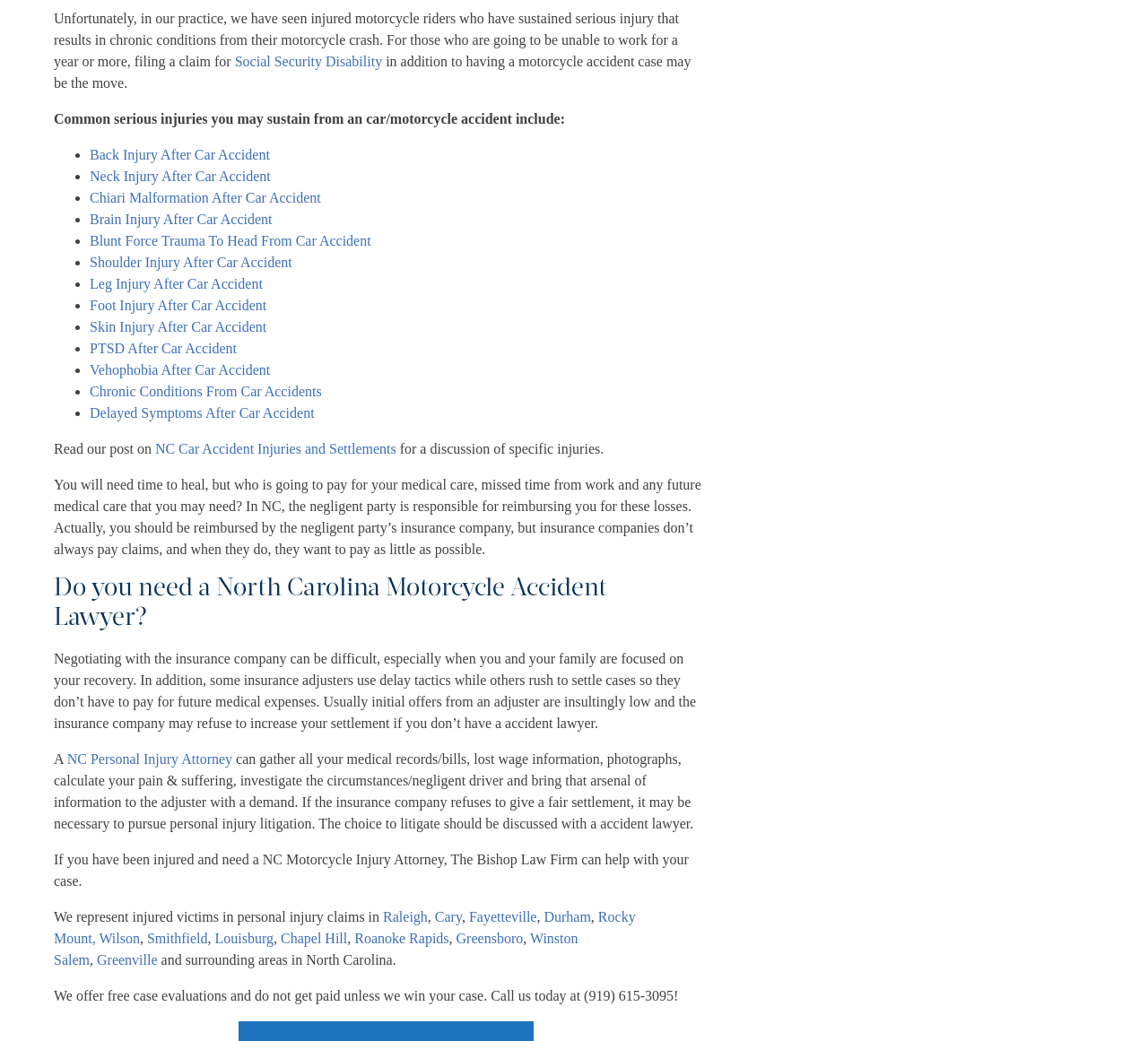Determine the bounding box coordinates of the region that needs to be clicked to achieve the task: "Click on 'Social Security Disability'".

[0.204, 0.052, 0.333, 0.066]